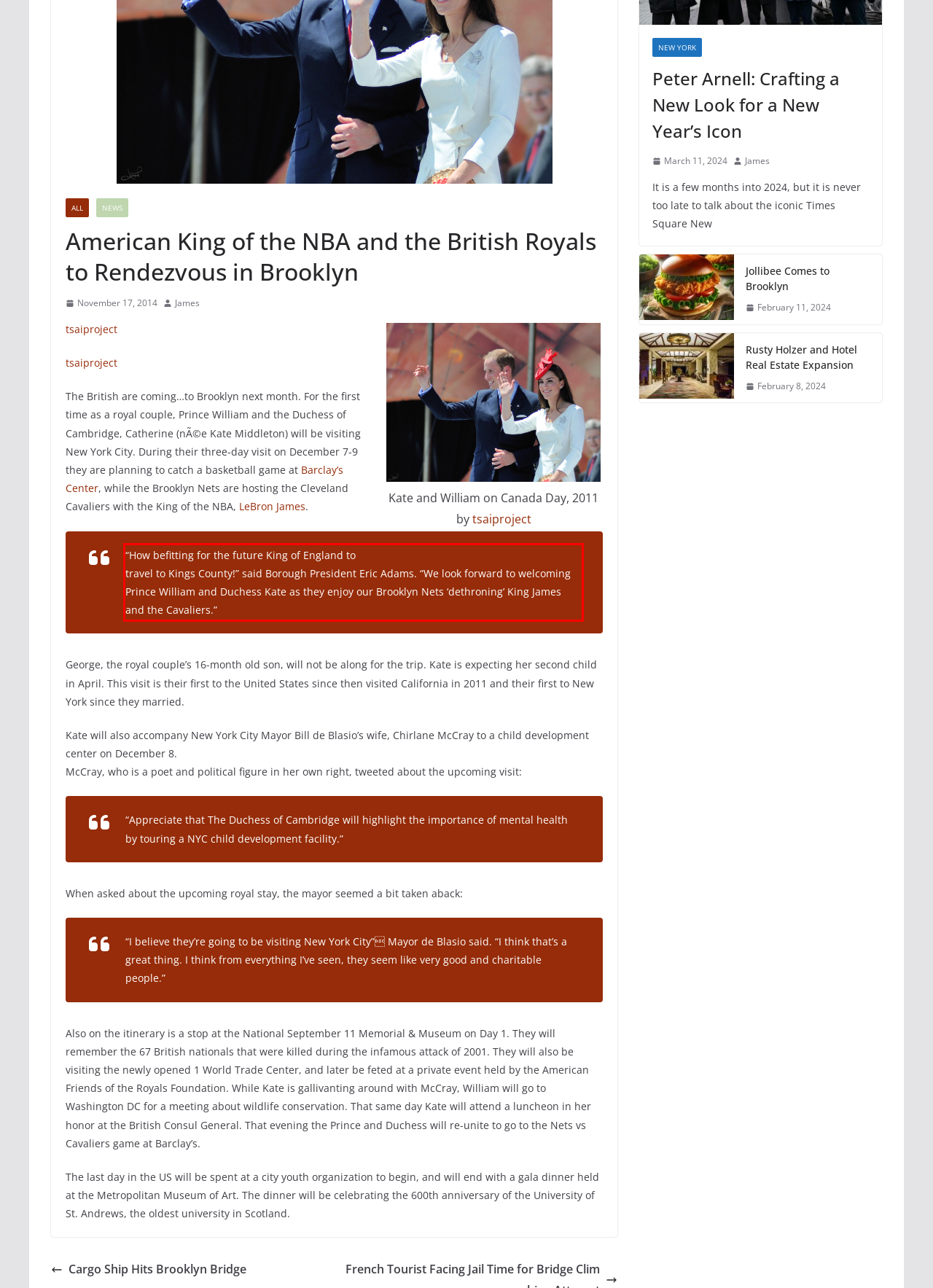There is a screenshot of a webpage with a red bounding box around a UI element. Please use OCR to extract the text within the red bounding box.

“How befitting for the future King of England to travel to Kings County!” said Borough President Eric Adams. “We look forward to welcoming Prince William and Duchess Kate as they enjoy our Brooklyn Nets ‘dethroning’ King James and the Cavaliers.”